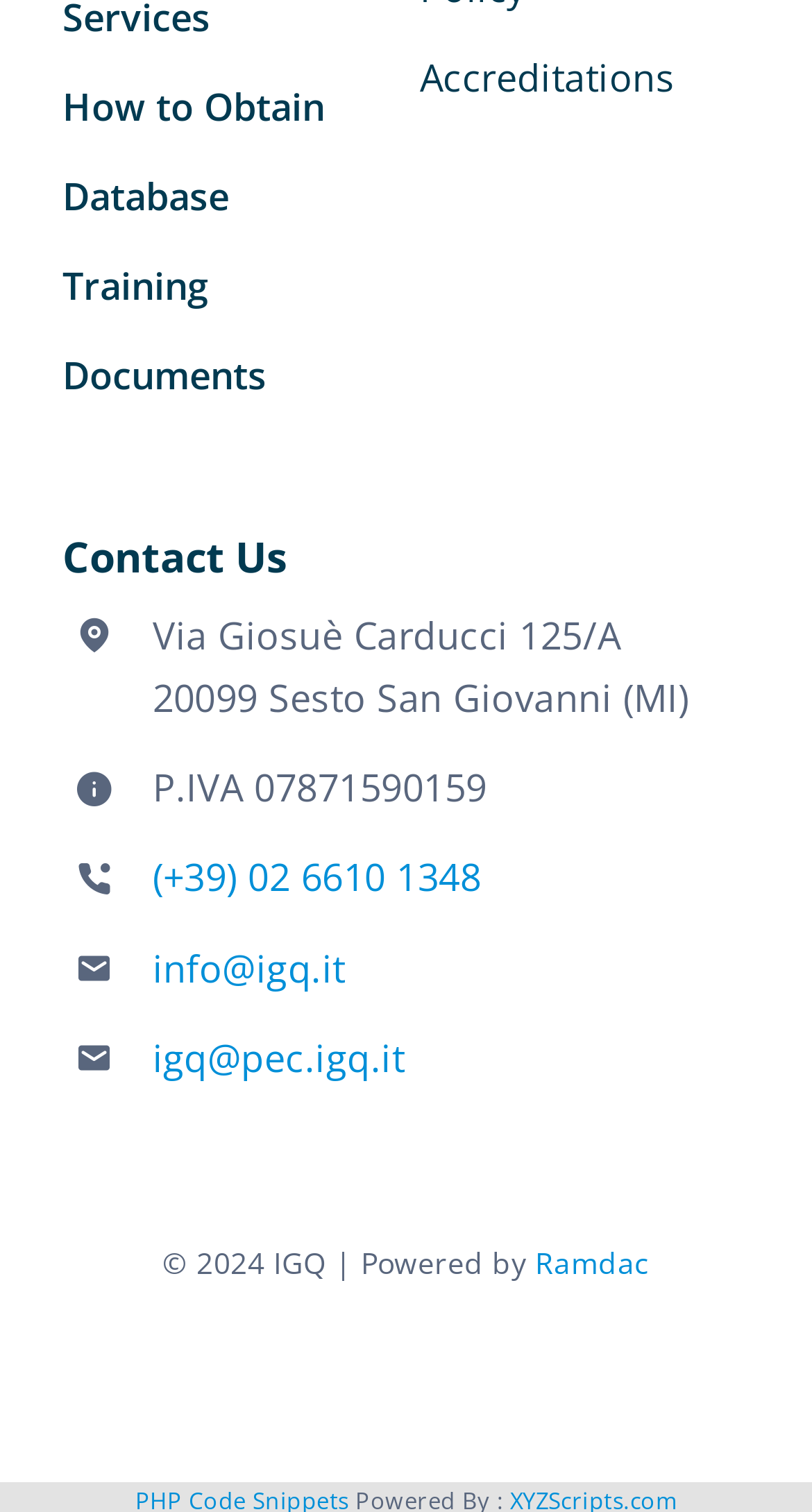Specify the bounding box coordinates of the area that needs to be clicked to achieve the following instruction: "Send an email to info@igq.it".

[0.188, 0.623, 0.425, 0.656]